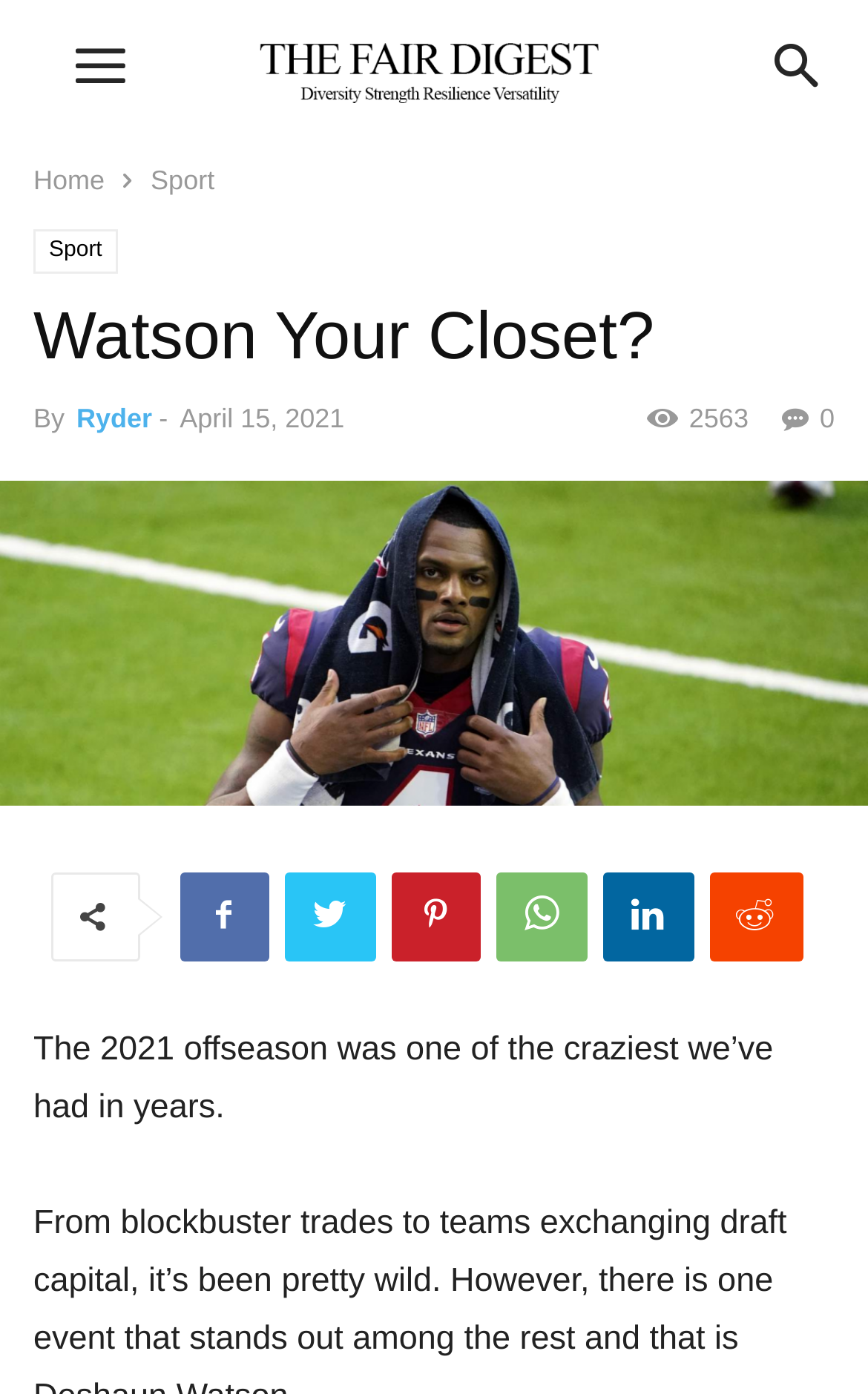With reference to the screenshot, provide a detailed response to the question below:
What is the category of the article?

The category of the article can be found in the navigation menu, where it says 'Sport'.